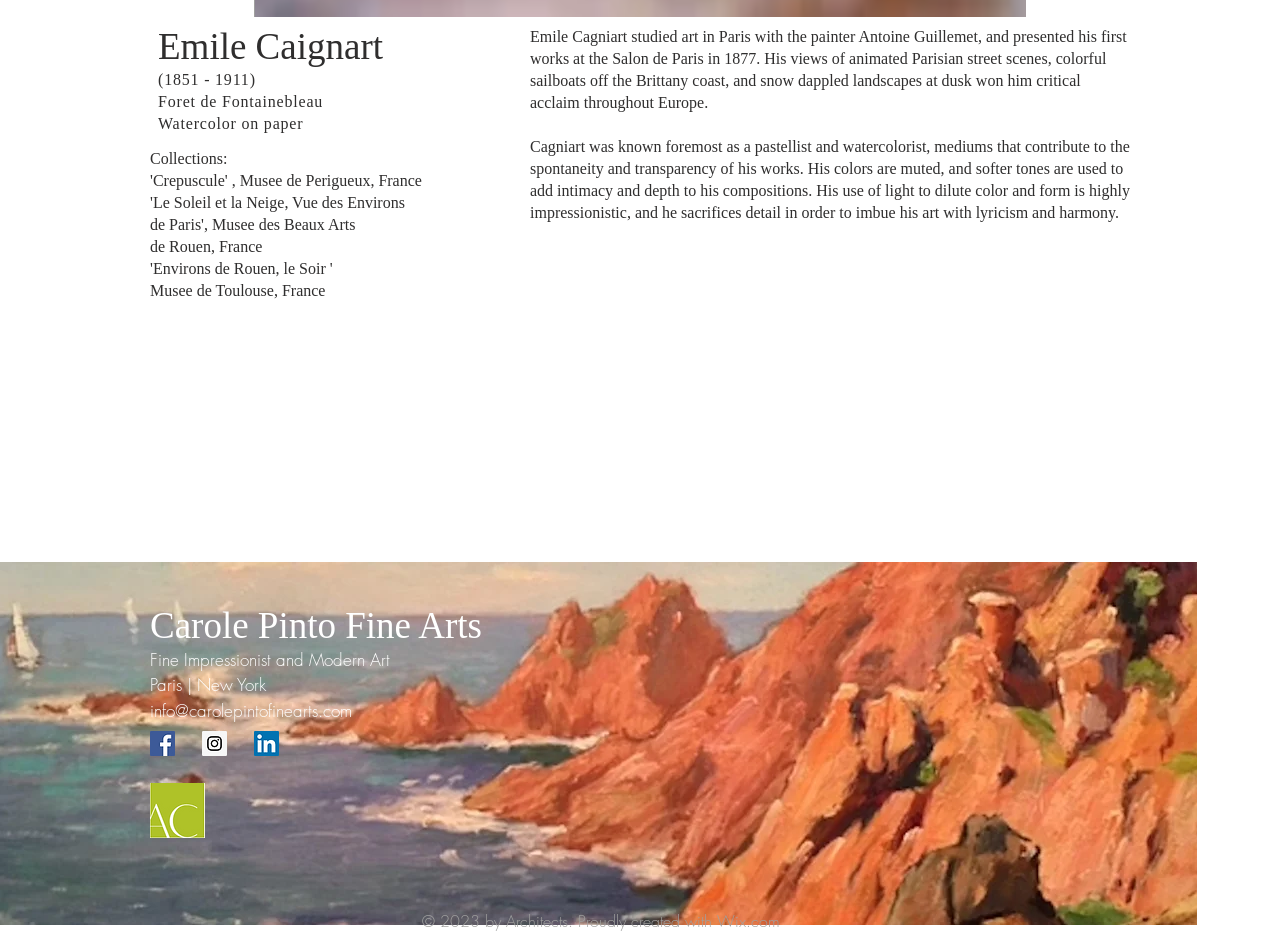Please specify the bounding box coordinates in the format (top-left x, top-left y, bottom-right x, bottom-right y), with values ranging from 0 to 1. Identify the bounding box for the UI component described as follows: aria-label="Instagram Social Icon"

[0.158, 0.782, 0.177, 0.809]